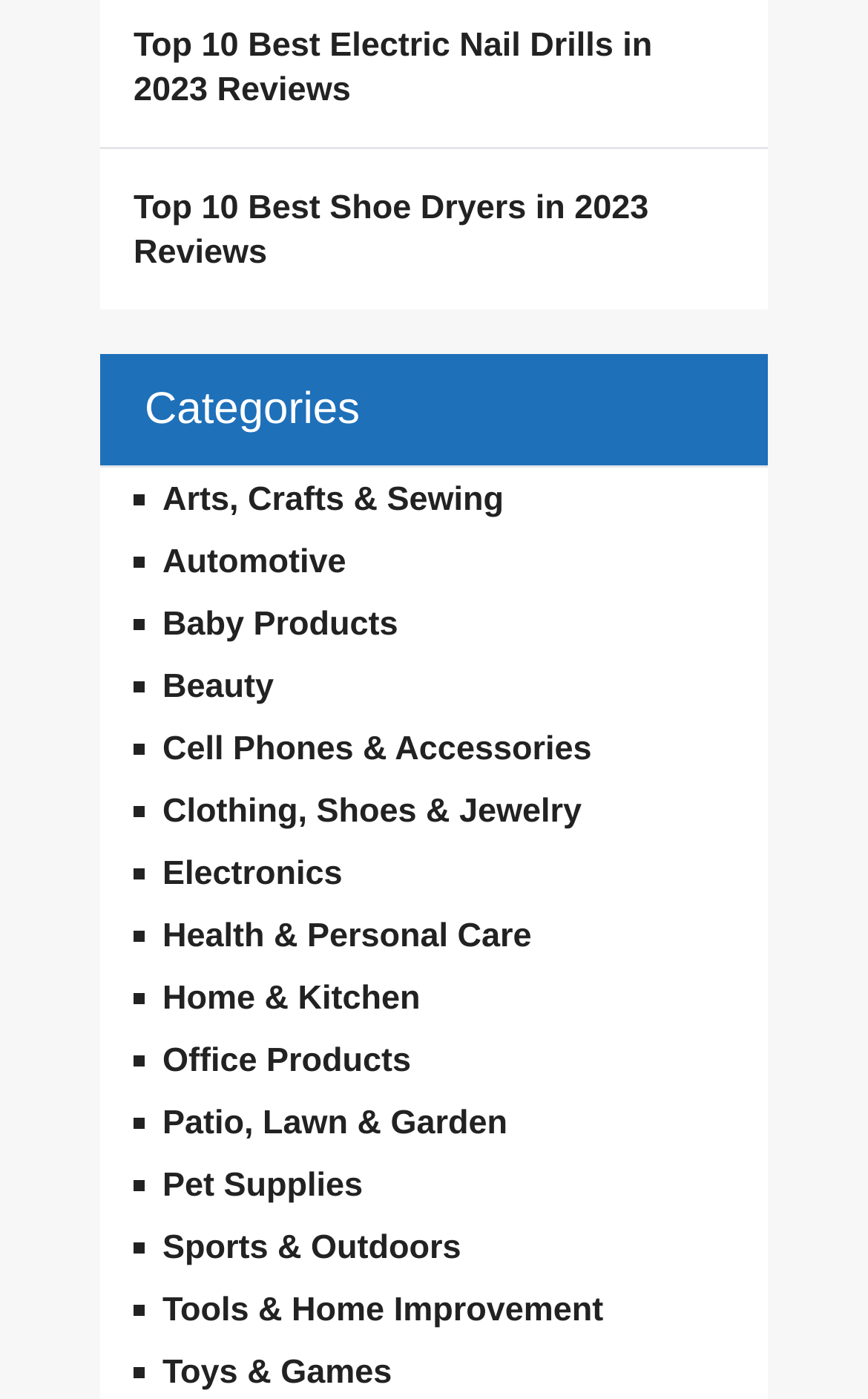What is the category below 'Home & Kitchen'?
Using the visual information, answer the question in a single word or phrase.

Office Products